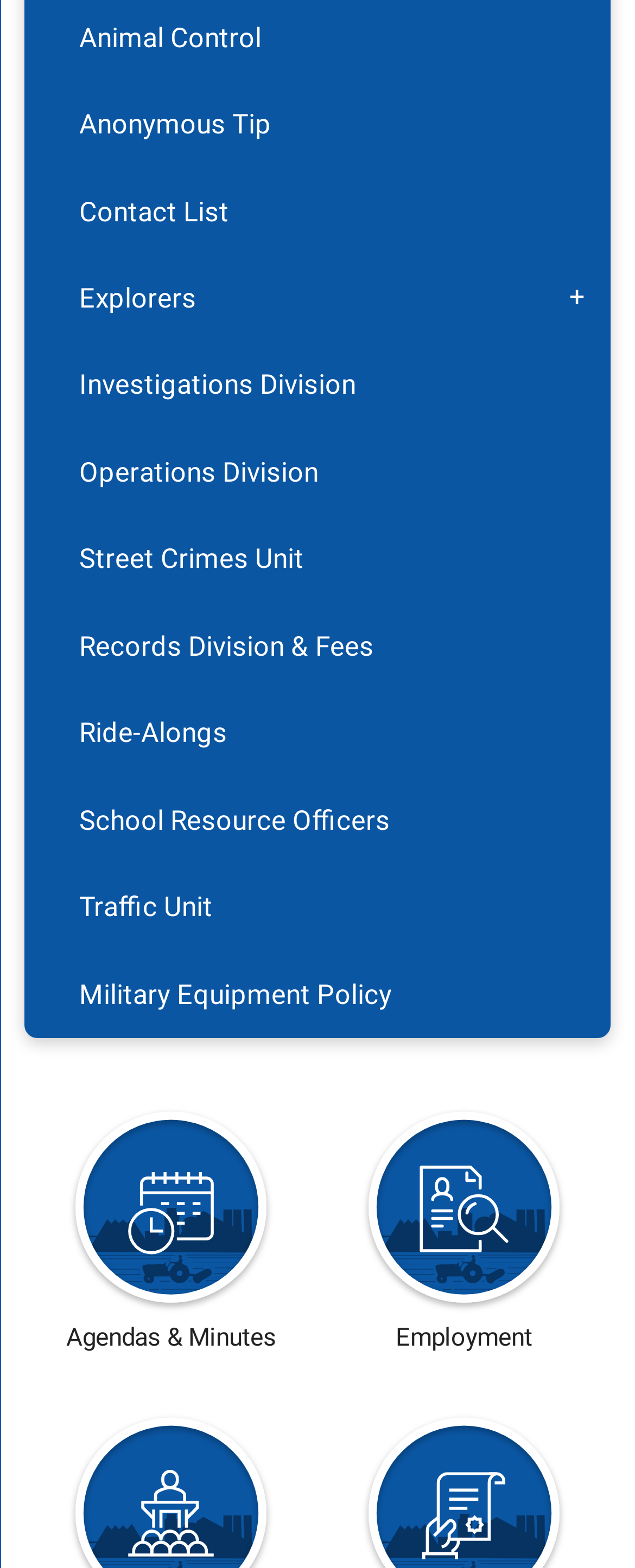Provide the bounding box coordinates of the section that needs to be clicked to accomplish the following instruction: "Learn about Investigations Division."

[0.039, 0.218, 0.961, 0.274]